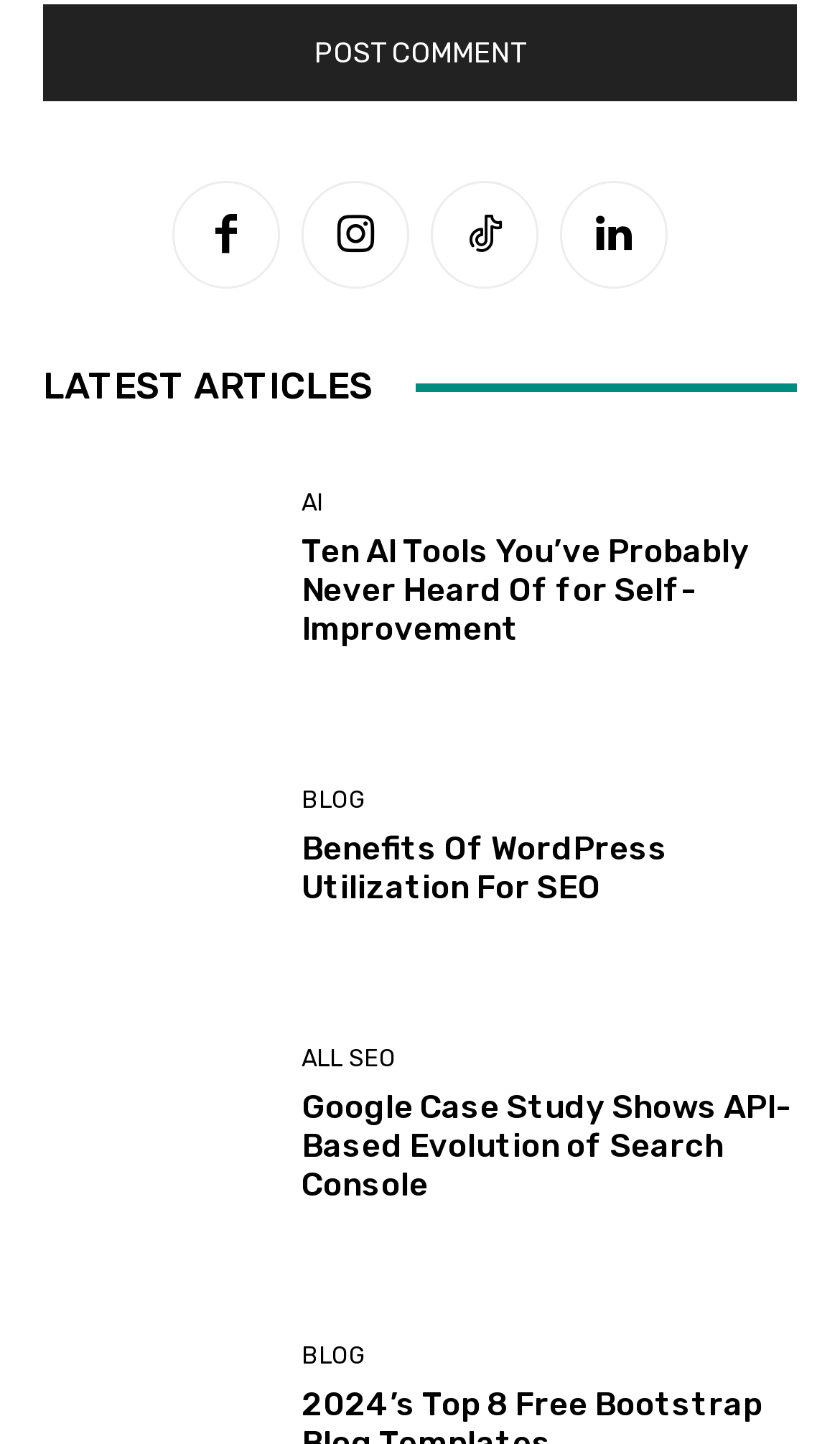Using details from the image, please answer the following question comprehensively:
How many articles are listed on the page?

There are three articles listed on the page, with titles 'Ten AI Tools You’ve Probably Never Heard Of for Self-Improvement', 'Benefits Of WordPress Utilization For SEO', and 'Google Case Study Shows API-Based Evolution of Search Console'.